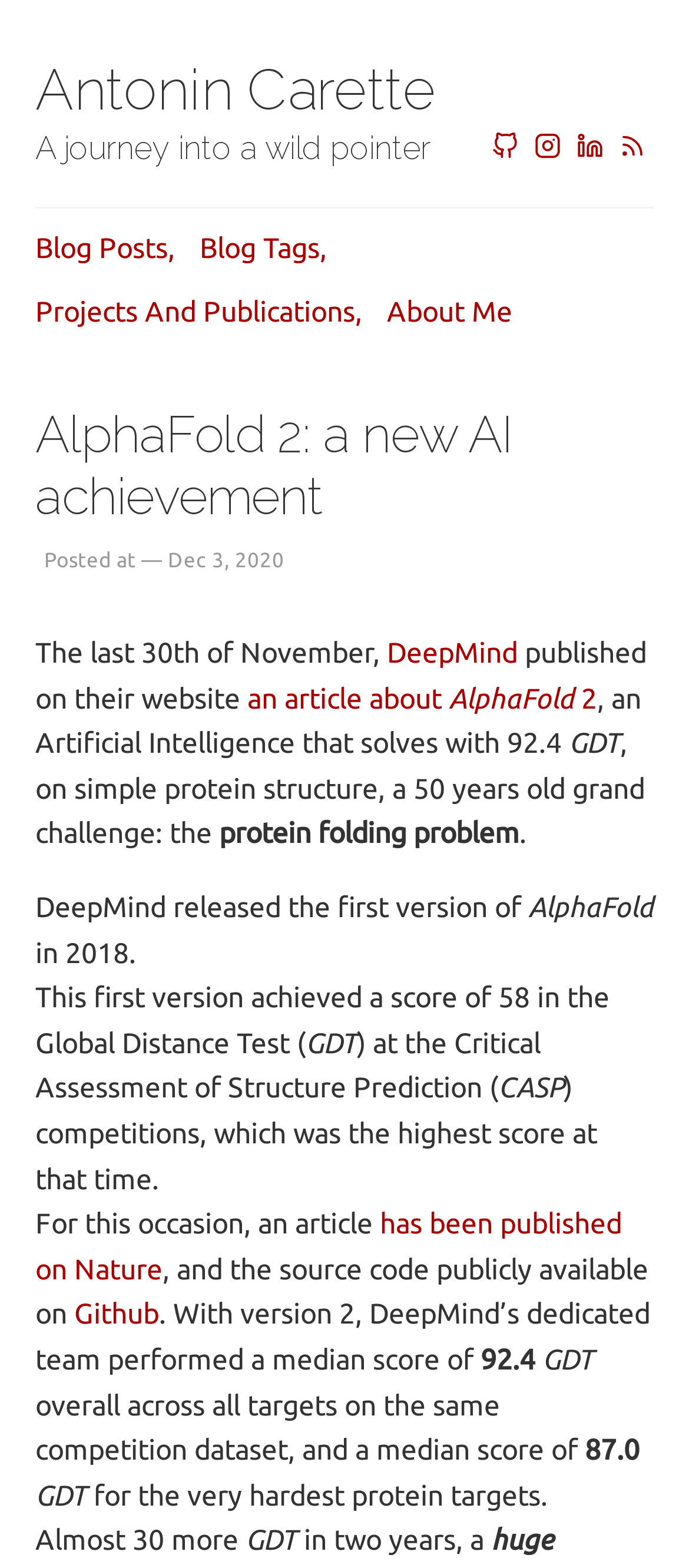Determine the bounding box for the described UI element: "About me".

[0.562, 0.188, 0.744, 0.208]